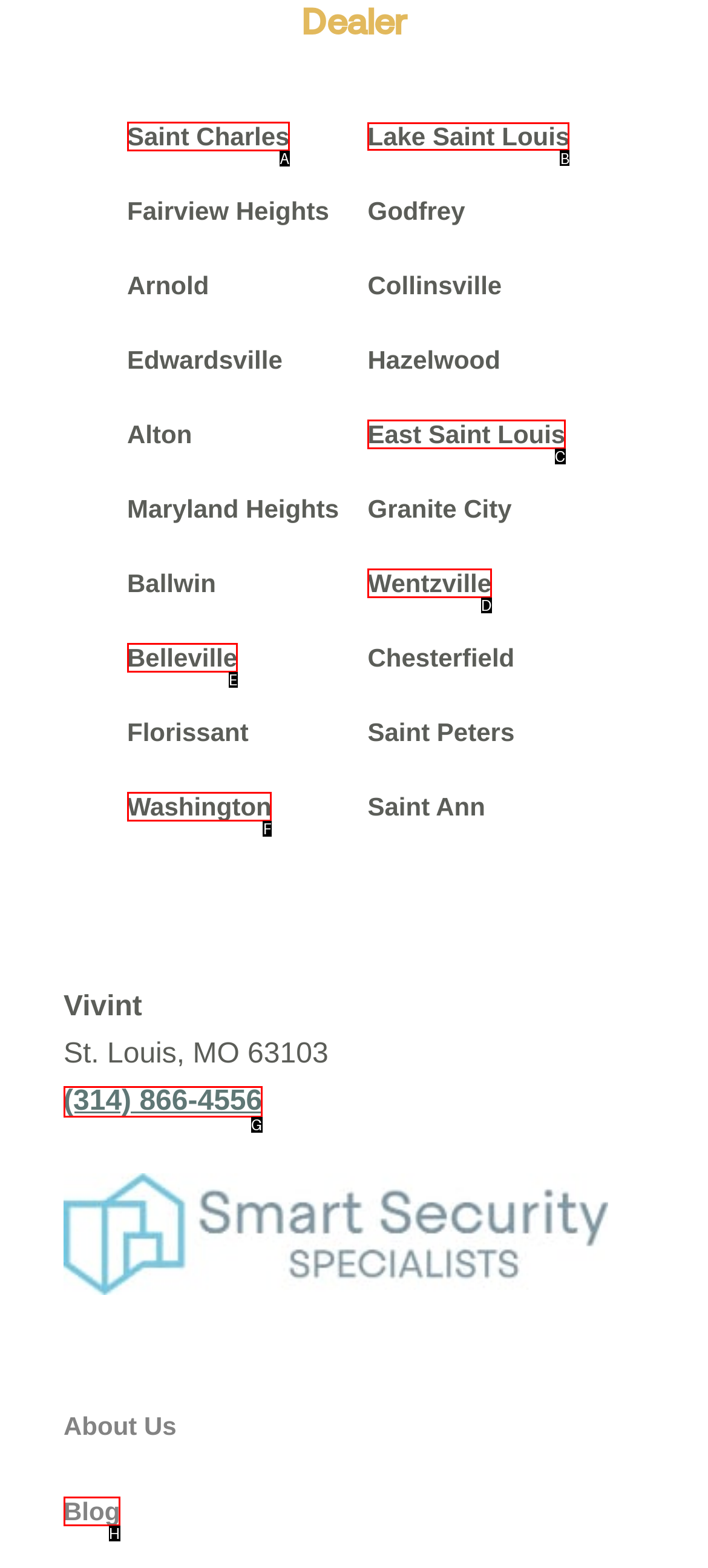Select the HTML element that needs to be clicked to carry out the task: Read about unattended working
Provide the letter of the correct option.

None